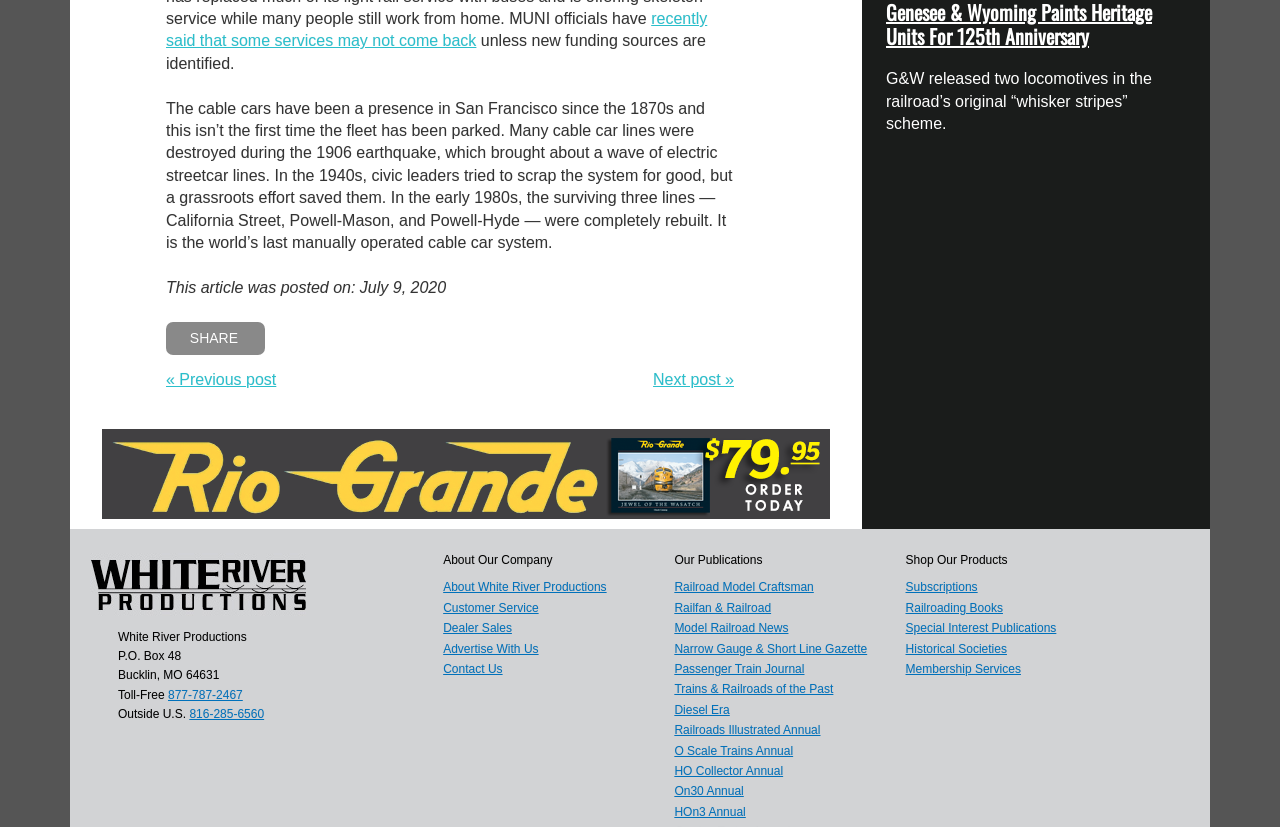What types of publications does White River Productions offer?
Analyze the image and deliver a detailed answer to the question.

The types of publications can be determined by reading the text content of the webpage, specifically the link elements with IDs 284 to 295, which mention various railroad-related magazines, such as 'Railroad Model Craftsman' and 'Trains & Railroads of the Past'.